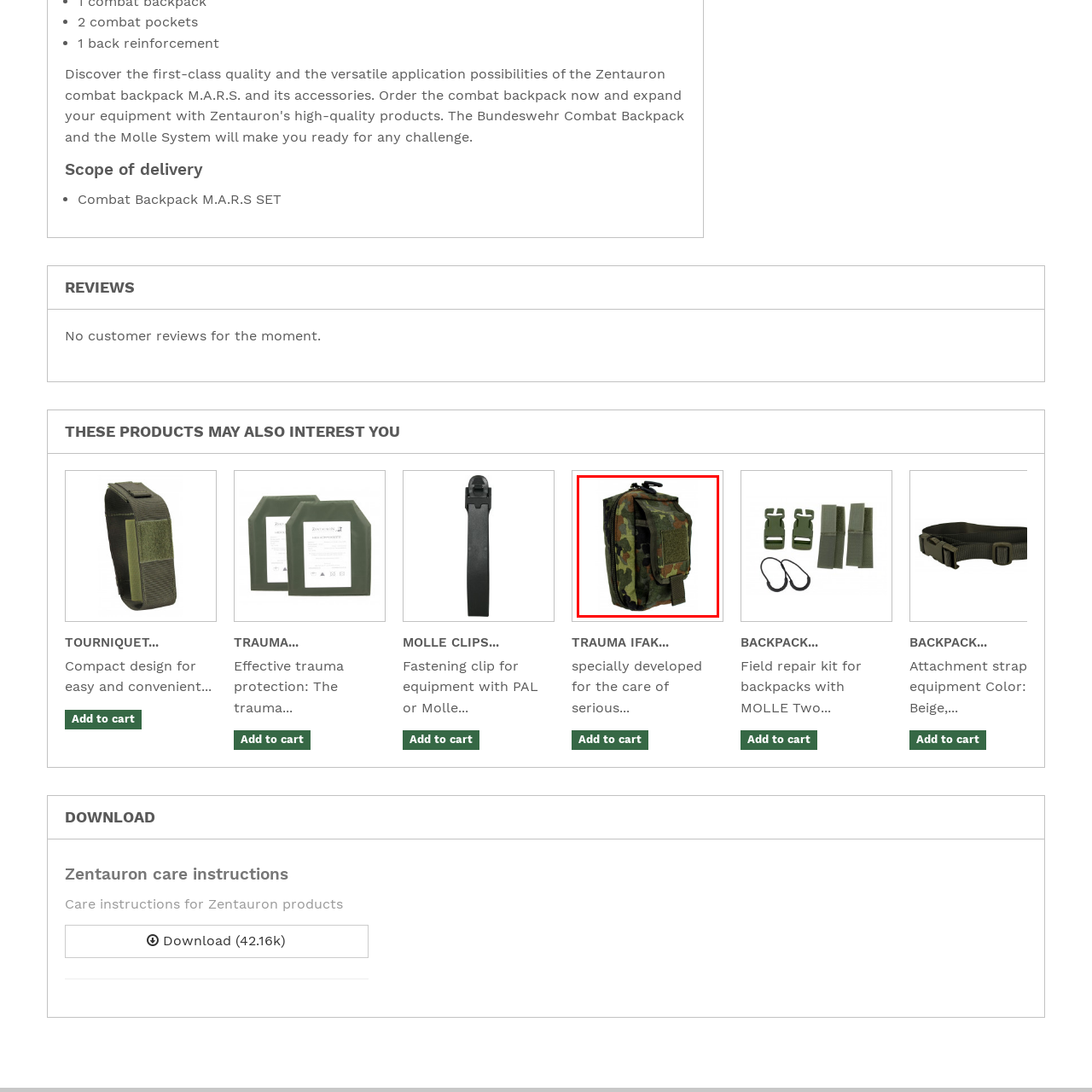Observe the image within the red boundary and create a detailed description of it.

This image showcases a robust Trauma IFAK Belt Mount, designed specifically for the effective care of serious injuries in emergency situations. The mount features a camouflage pattern, making it a suitable accessory for tactical applications. Its compact yet functional design allows for easy attachment to various gear or belts, ensuring that medical supplies are readily accessible when needed. The image highlights its durable construction, featuring a secure closure and a utility loop for additional gear attachment, emphasizing both practicality and readiness in critical scenarios.